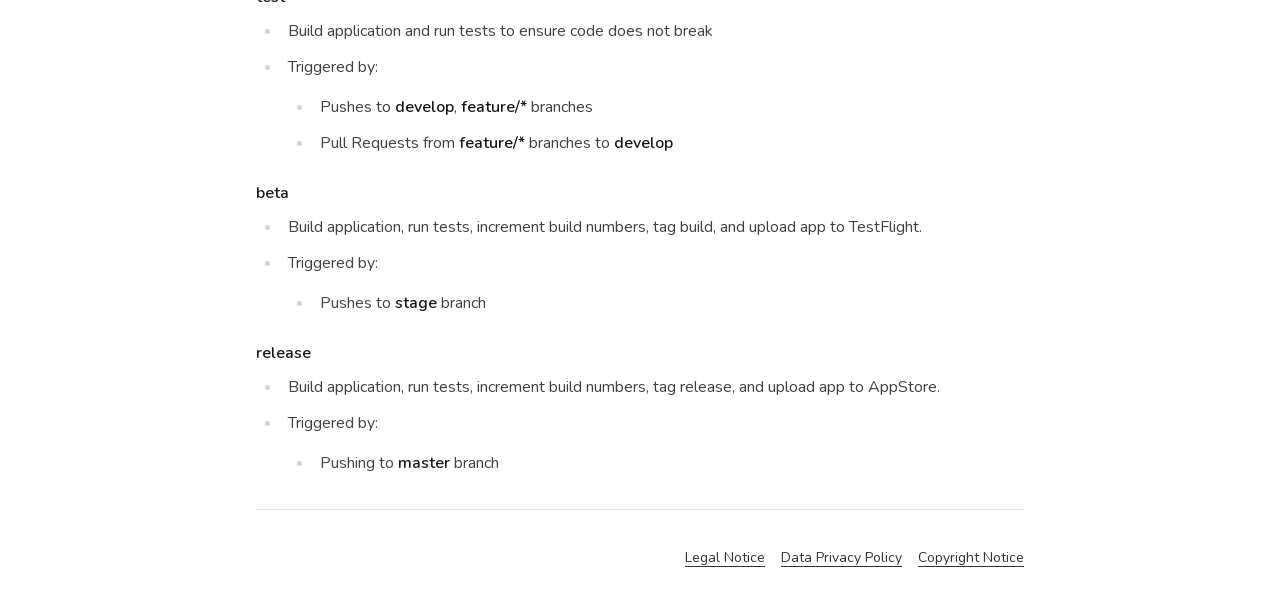Give the bounding box coordinates for the element described by: "Data Privacy Policy".

[0.61, 0.906, 0.705, 0.937]